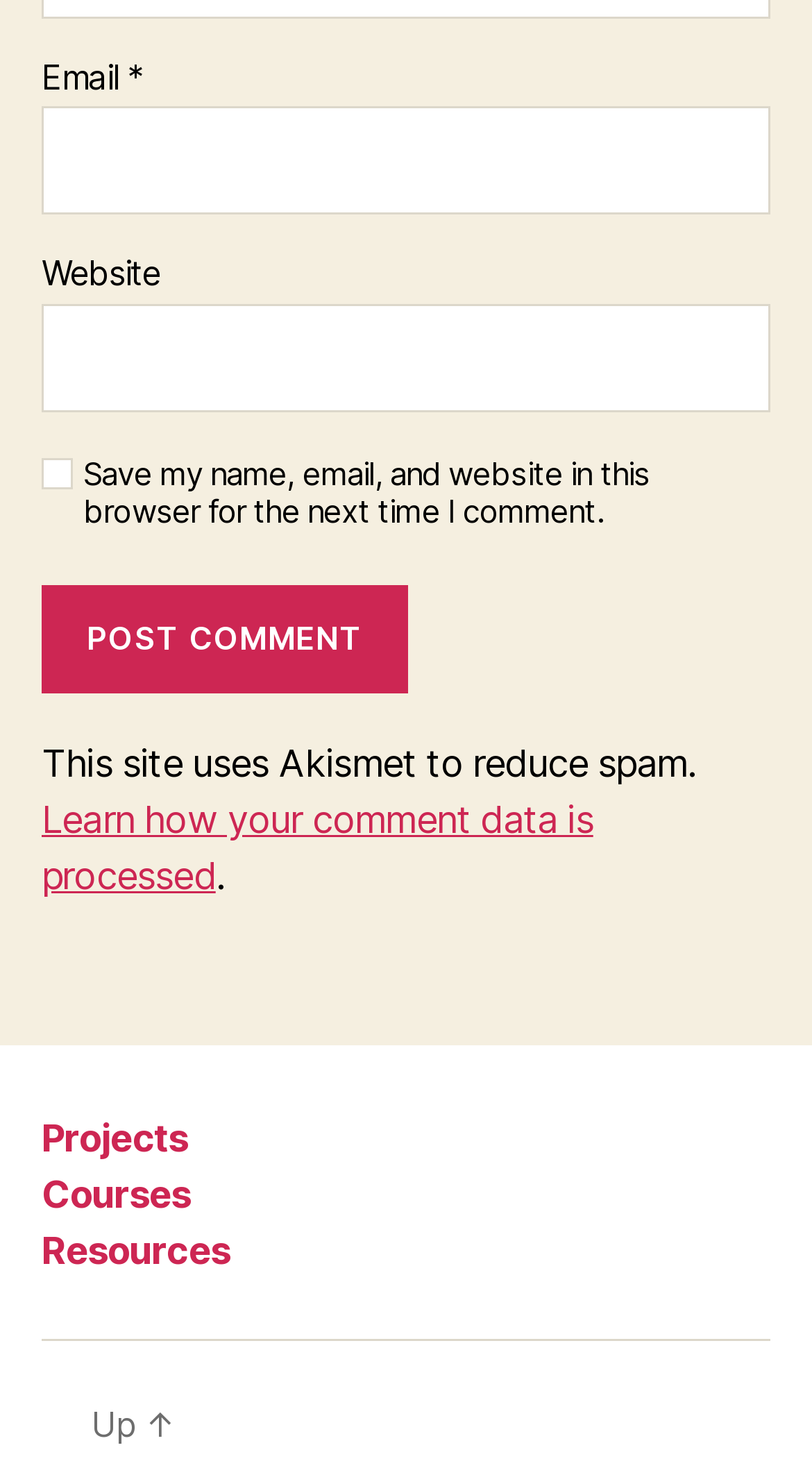What is the function of the 'Post Comment' button?
Using the visual information, reply with a single word or short phrase.

Submit comment